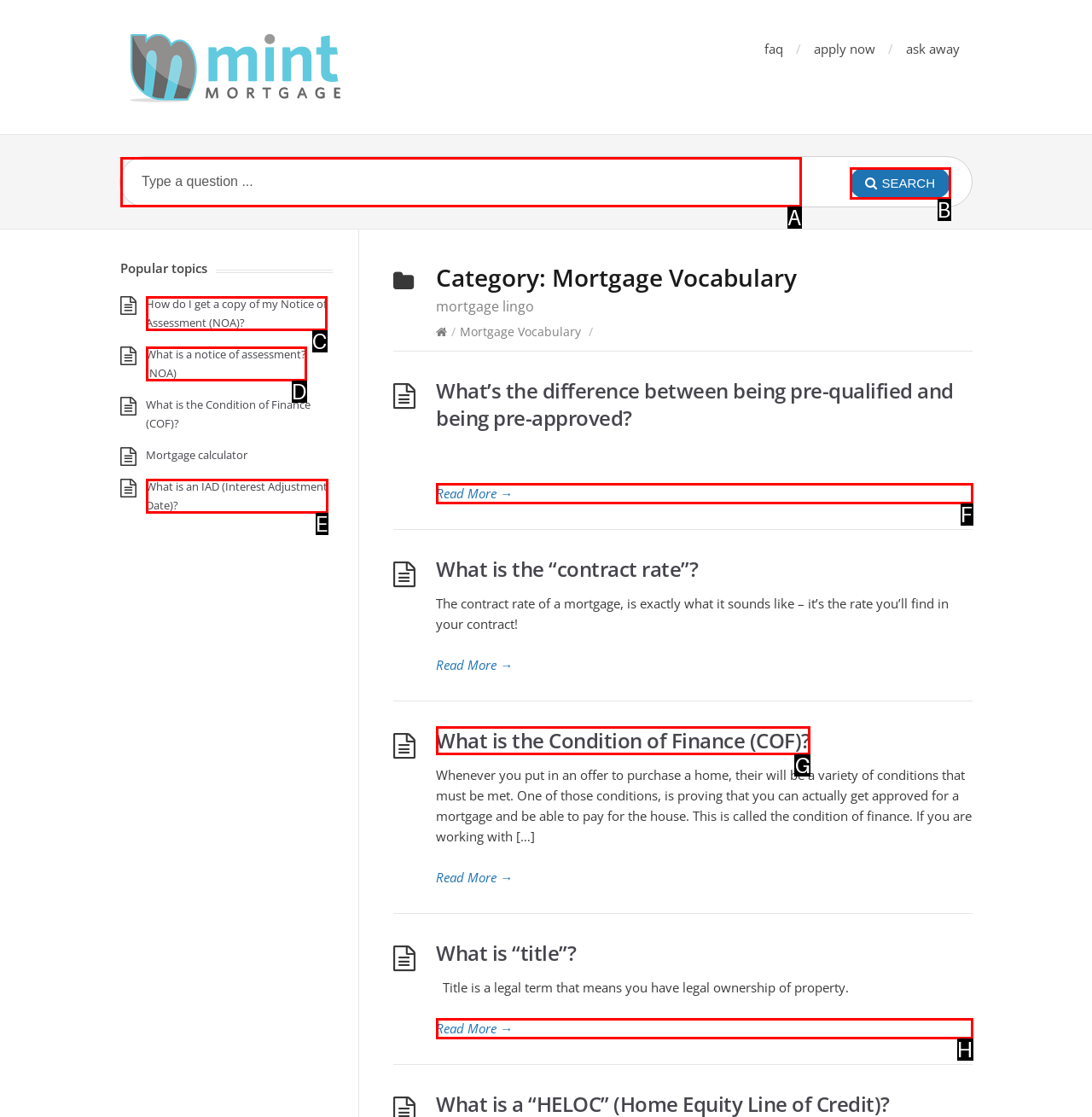Identify the matching UI element based on the description: Read More →
Reply with the letter from the available choices.

H